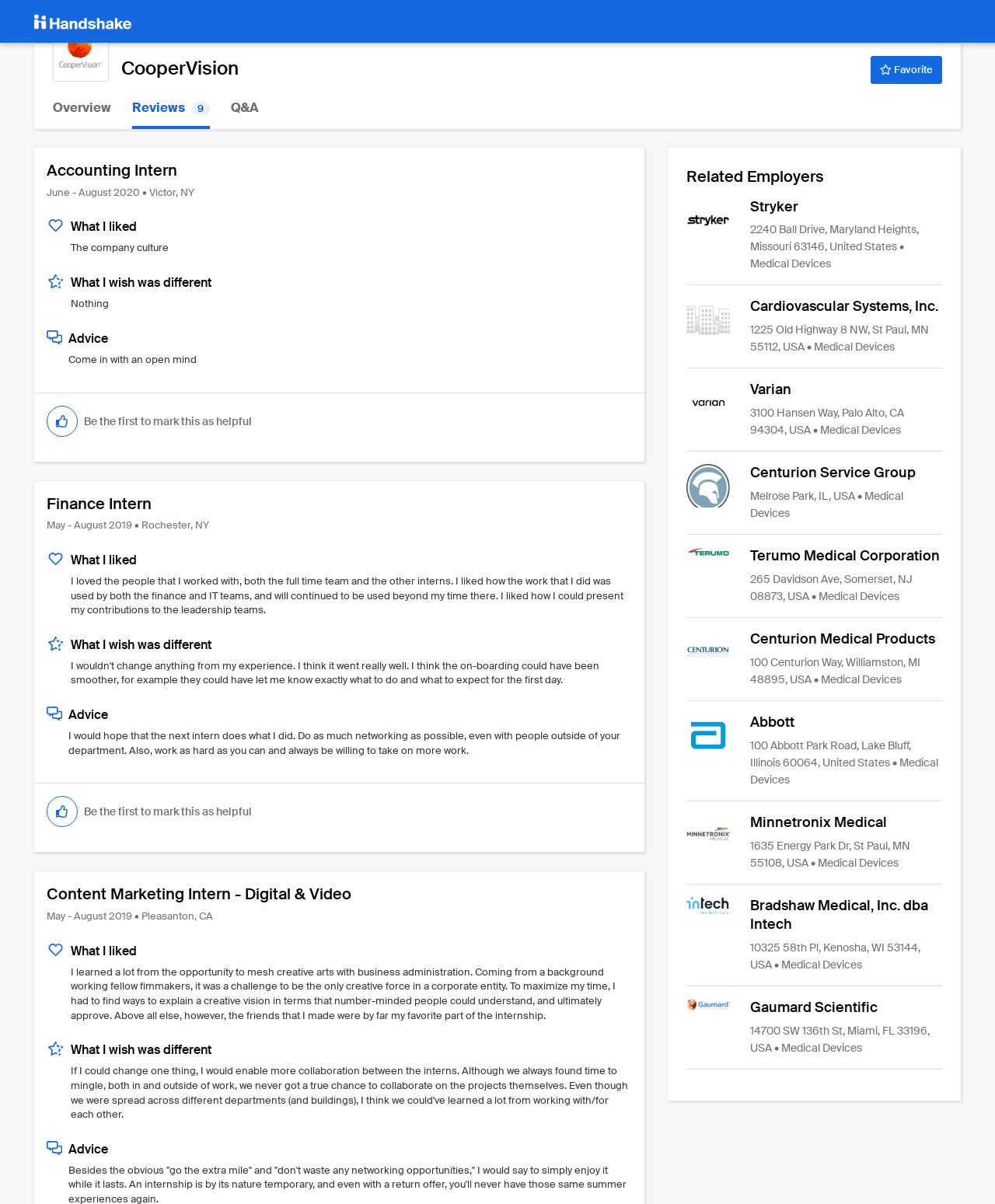Please determine the bounding box coordinates of the element to click in order to execute the following instruction: "View reviews of 'Stryker'". The coordinates should be four float numbers between 0 and 1, specified as [left, top, right, bottom].

[0.69, 0.164, 0.947, 0.226]